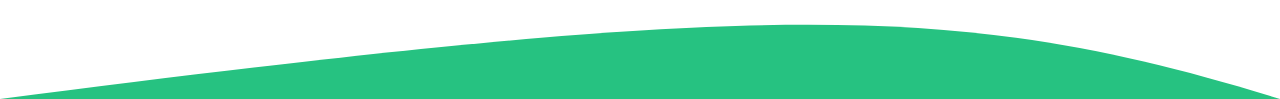What is the purpose of the REACH program?
Make sure to answer the question with a detailed and comprehensive explanation.

According to the caption, the REACH program is intended for parents and guardians to communicate attendance-related updates, which implies that the program is designed to help parents manage their children's schedules.